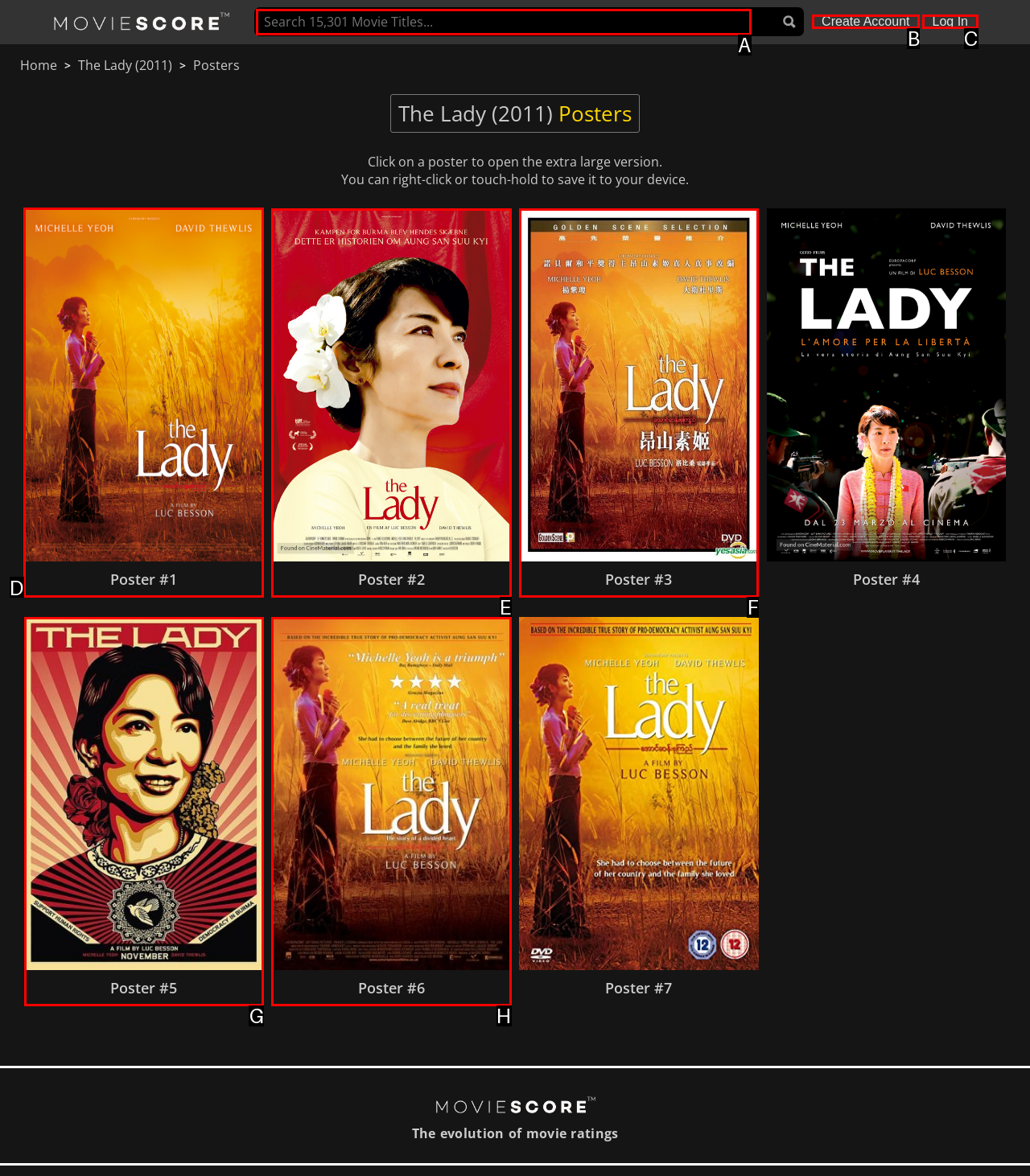Determine which HTML element to click for this task: View the first poster of The Lady (2011) Provide the letter of the selected choice.

D